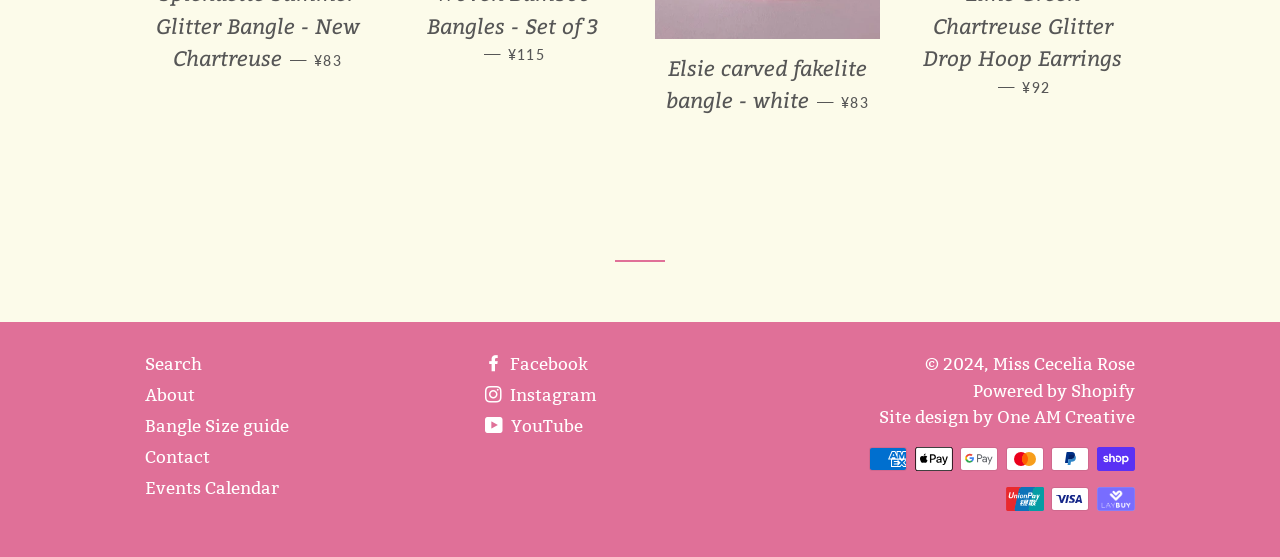Predict the bounding box of the UI element based on the description: "Contact". The coordinates should be four float numbers between 0 and 1, formatted as [left, top, right, bottom].

[0.113, 0.802, 0.164, 0.84]